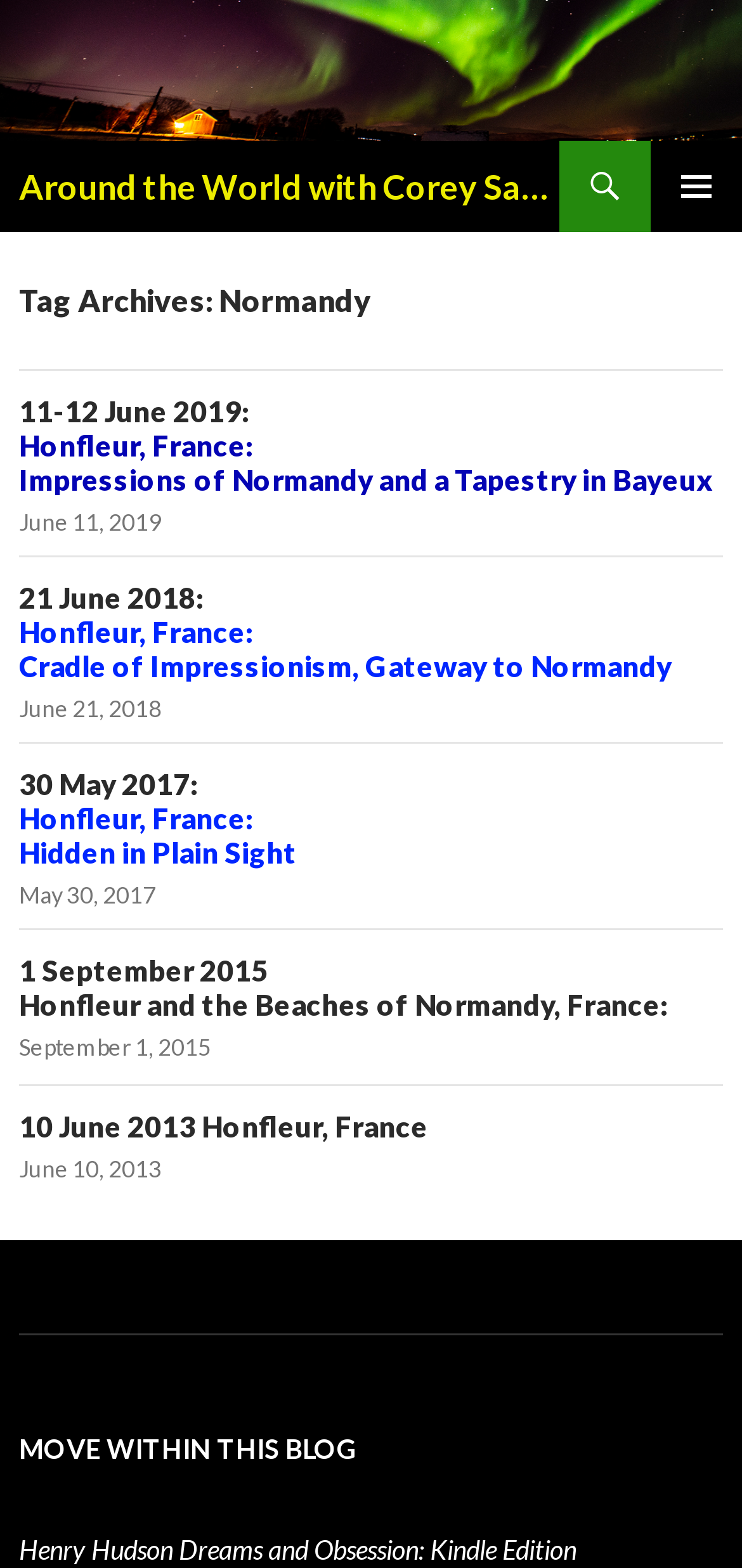Can you identify the bounding box coordinates of the clickable region needed to carry out this instruction: 'Explore Henry Hudson Dreams and Obsession: Kindle Edition'? The coordinates should be four float numbers within the range of 0 to 1, stated as [left, top, right, bottom].

[0.026, 0.978, 0.777, 0.999]